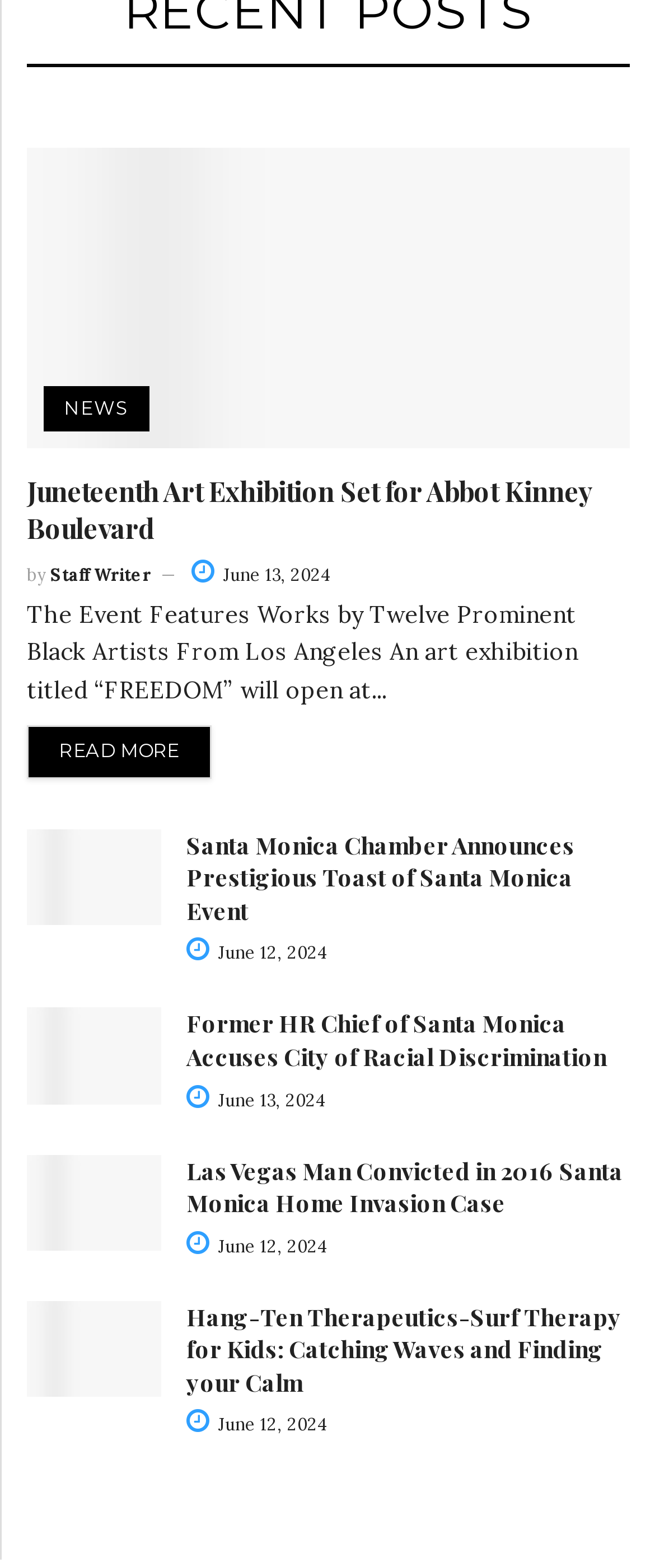Show the bounding box coordinates for the element that needs to be clicked to execute the following instruction: "Check the machine park". Provide the coordinates in the form of four float numbers between 0 and 1, i.e., [left, top, right, bottom].

None